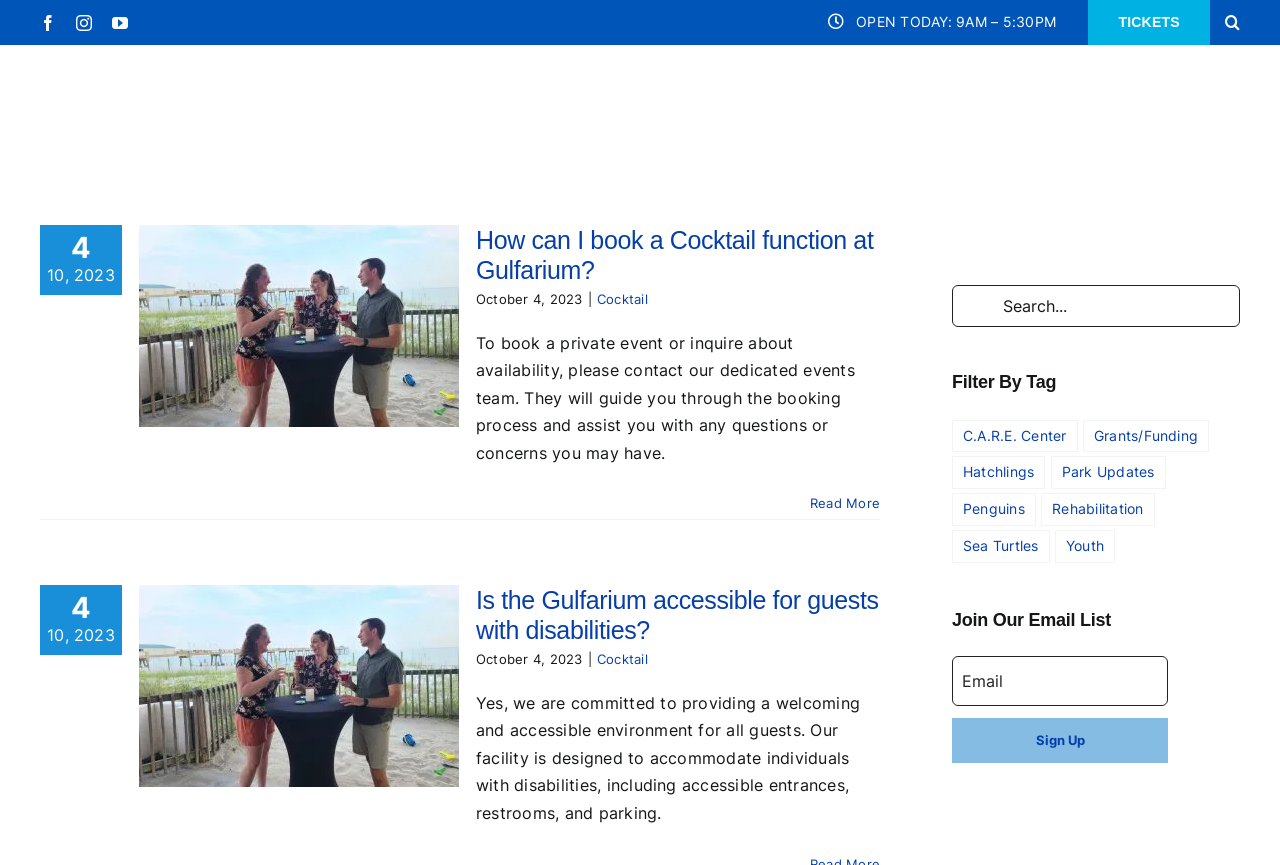Can you provide the bounding box coordinates for the element that should be clicked to implement the instruction: "Download Our App"?

None